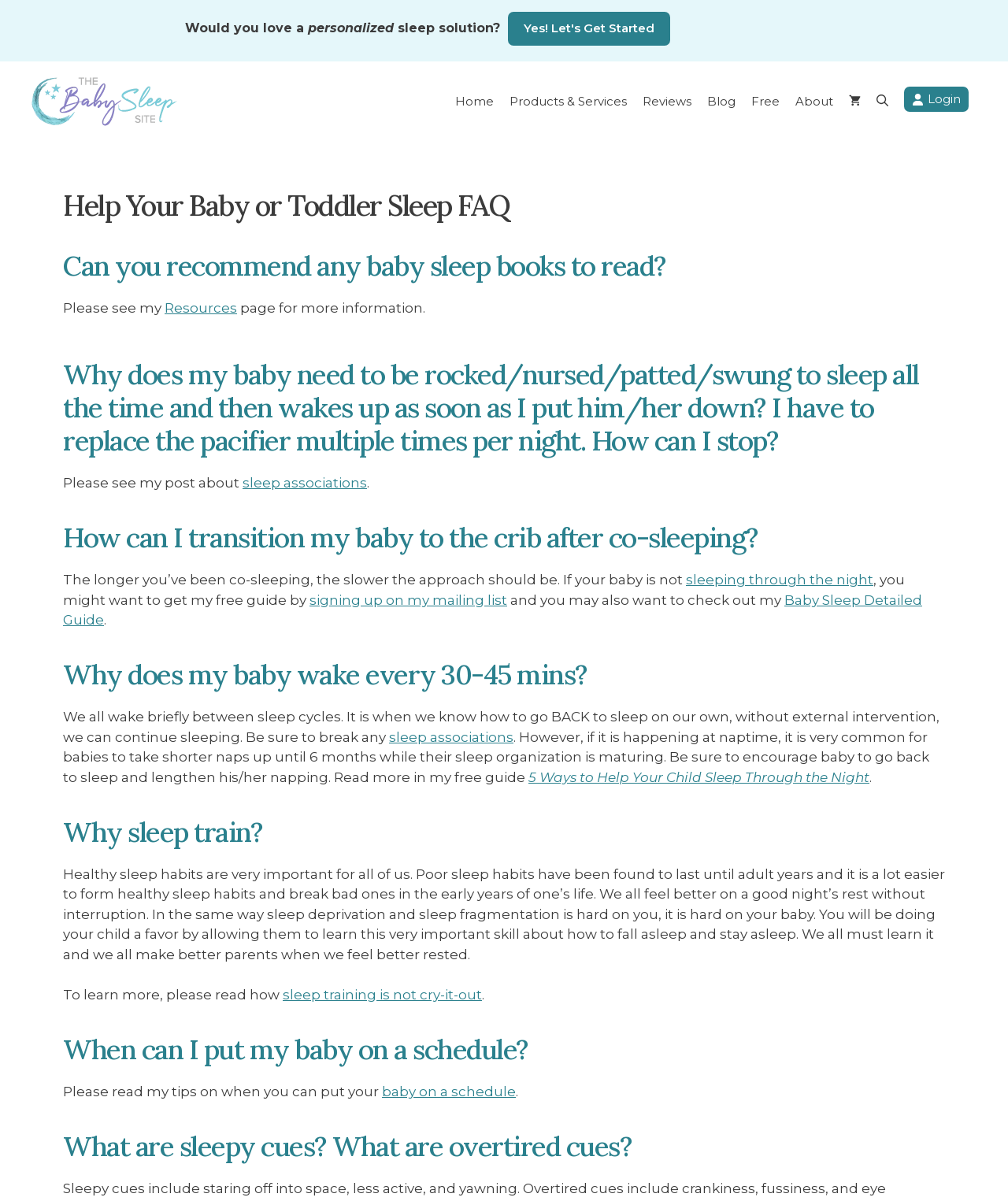Please identify the bounding box coordinates of the element I should click to complete this instruction: 'View 'Resources''. The coordinates should be given as four float numbers between 0 and 1, like this: [left, top, right, bottom].

[0.163, 0.25, 0.235, 0.263]